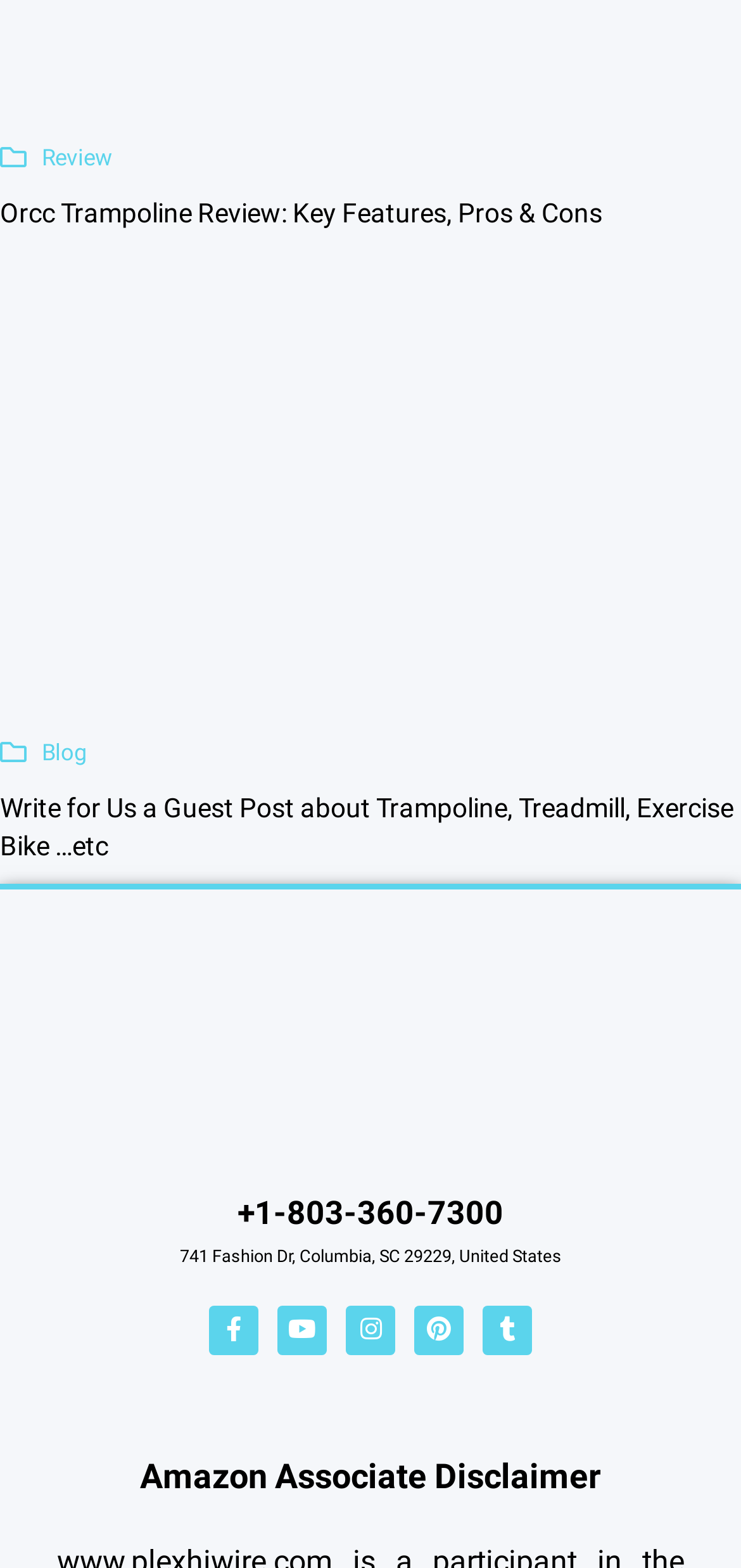Determine the bounding box coordinates of the clickable element to complete this instruction: "Read the 'Orcc Trampoline Review: Key Features, Pros & Cons' article". Provide the coordinates in the format of four float numbers between 0 and 1, [left, top, right, bottom].

[0.0, 0.127, 0.813, 0.146]